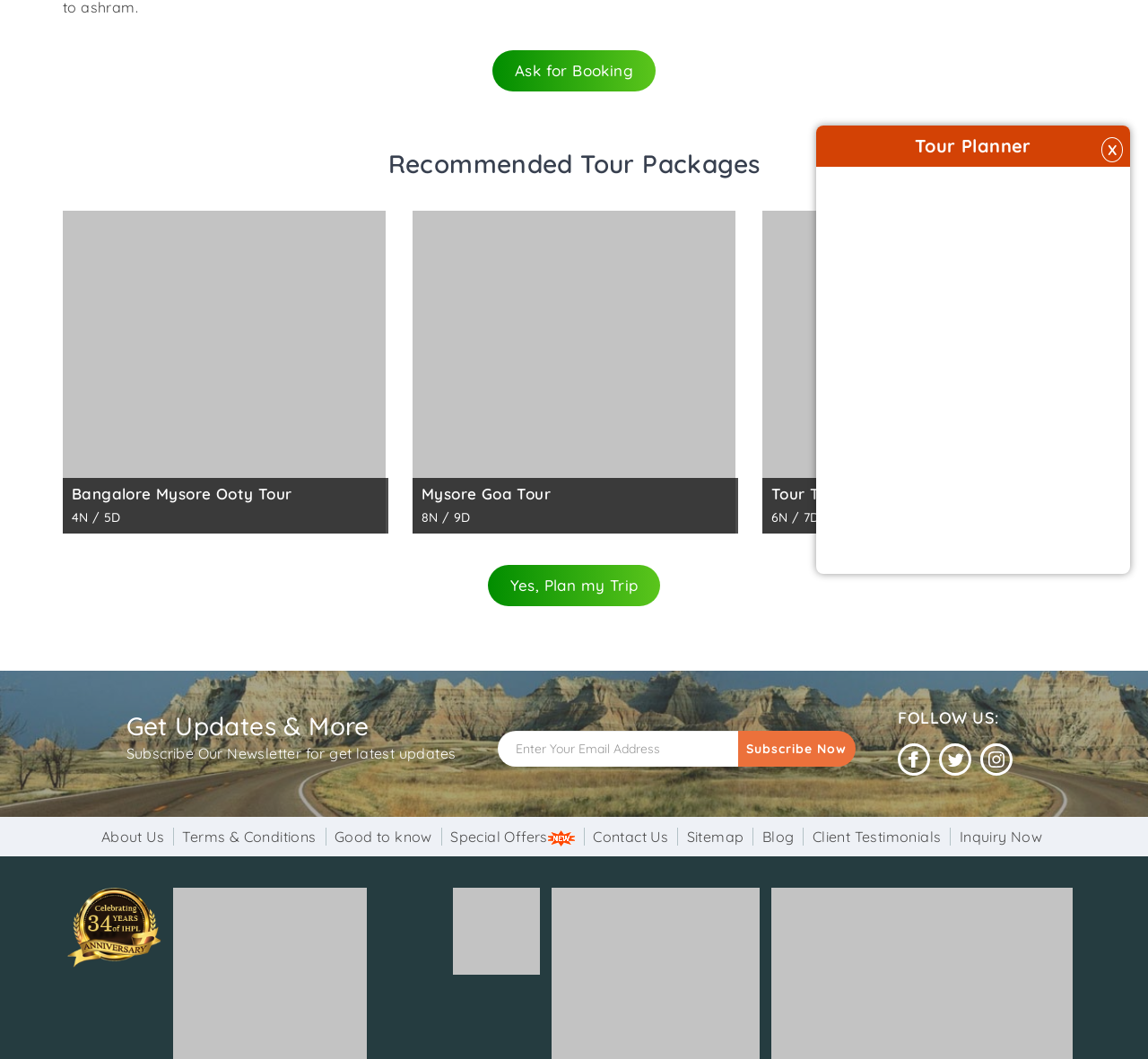Answer the question using only one word or a concise phrase: How many social media links are present in the FOLLOW US section?

3